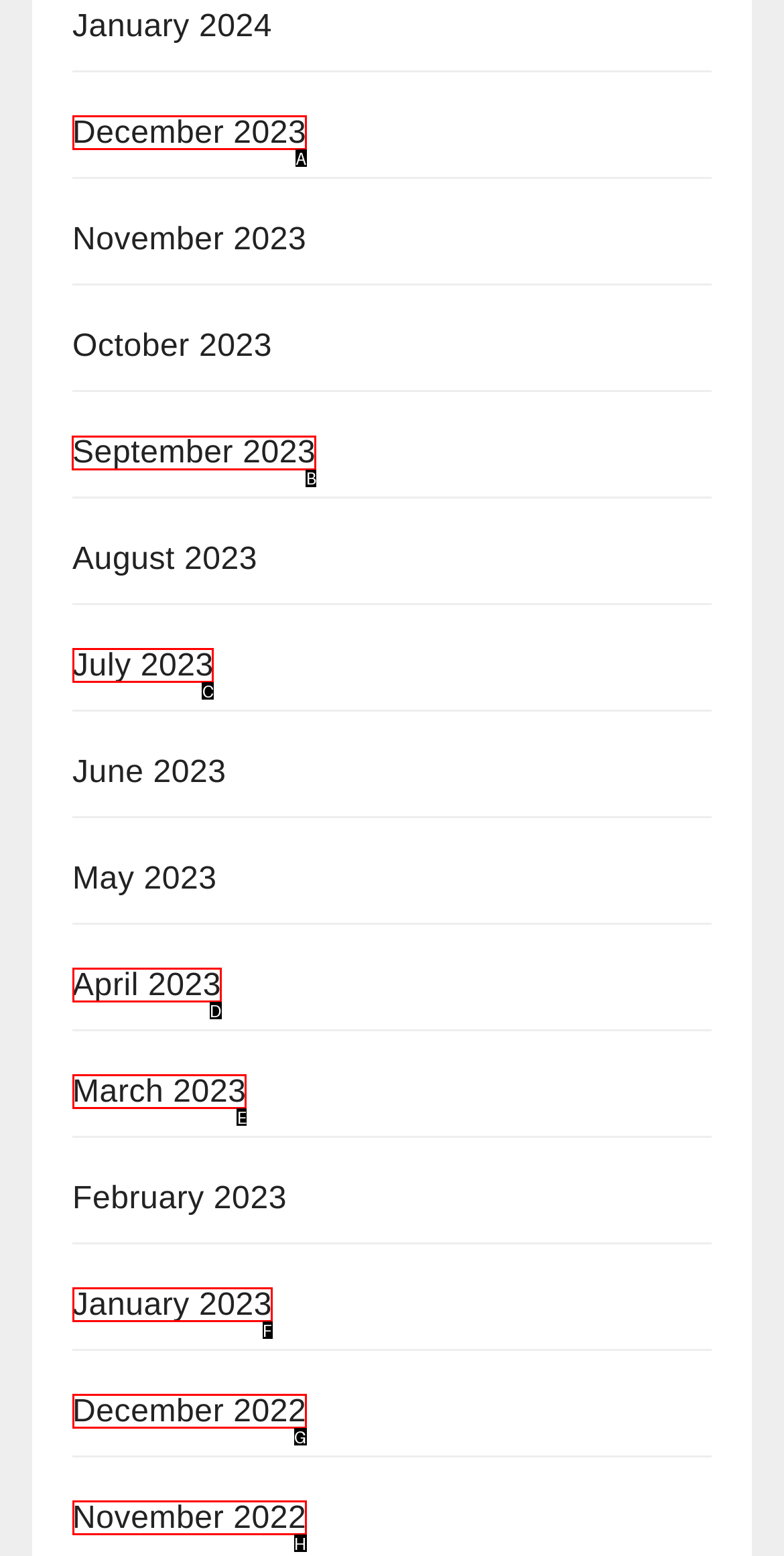Determine the correct UI element to click for this instruction: access September 2023. Respond with the letter of the chosen element.

B